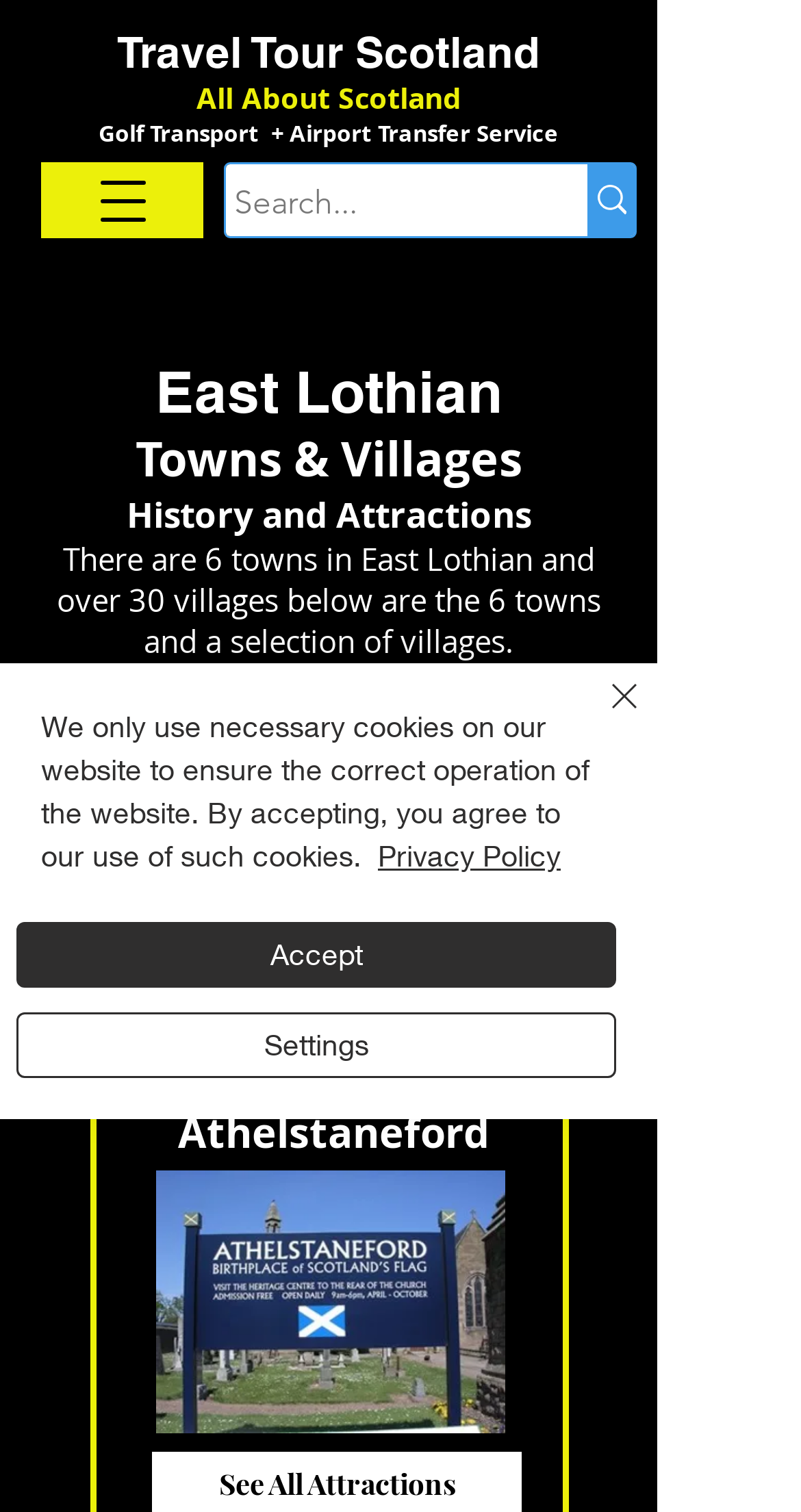Identify the bounding box for the UI element specified in this description: "aria-label="Search..." name="q" placeholder="Search..."". The coordinates must be four float numbers between 0 and 1, formatted as [left, top, right, bottom].

[0.292, 0.109, 0.635, 0.161]